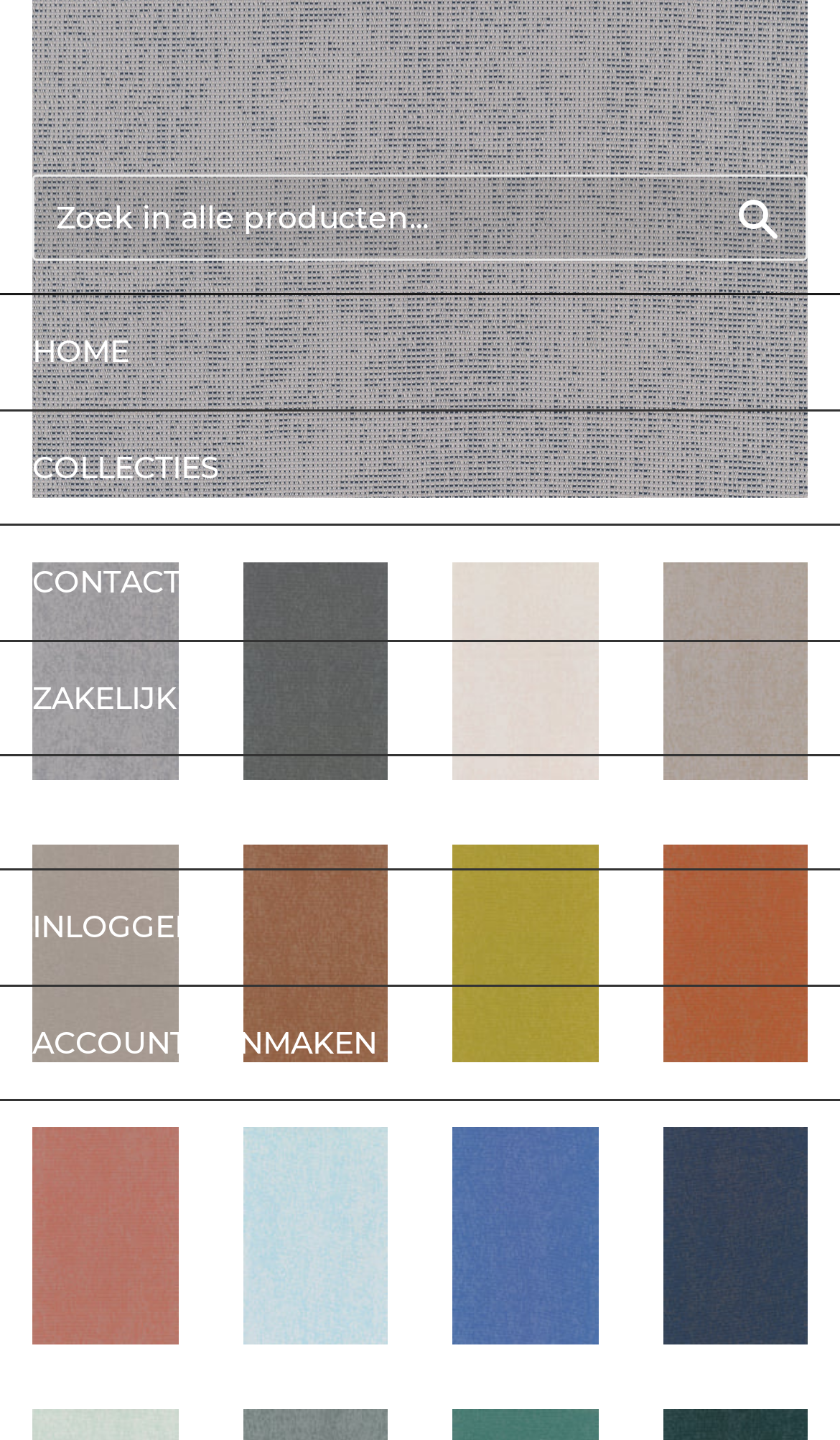Please identify the bounding box coordinates of the clickable area that will allow you to execute the instruction: "log in to account".

[0.0, 0.605, 1.0, 0.683]